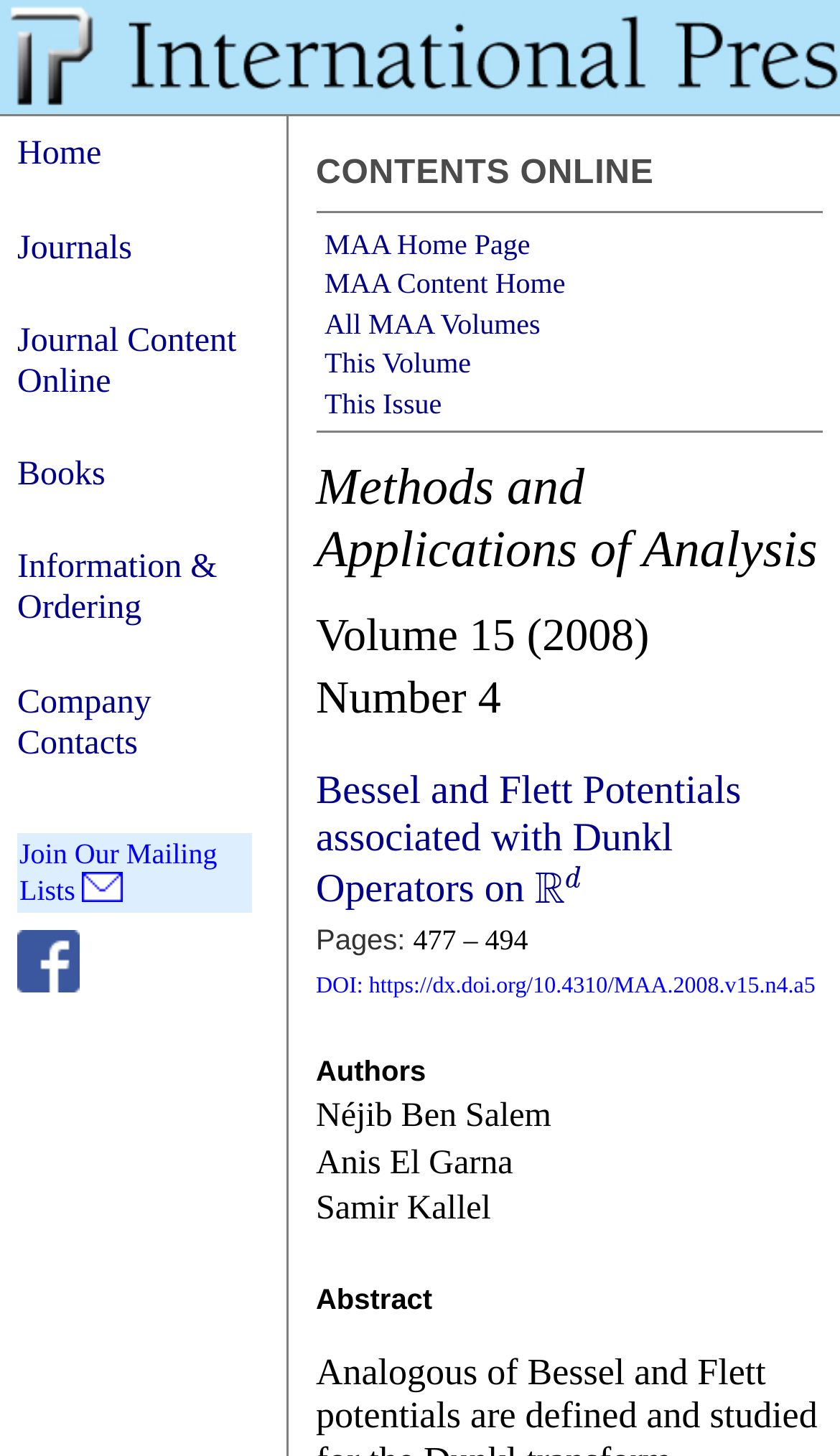Give a one-word or short-phrase answer to the following question: 
What is the title of the journal?

Methods and Applications of Analysis